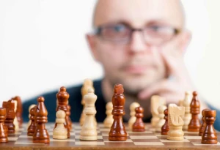Using the information from the screenshot, answer the following question thoroughly:
What is the color of the chess pieces?

The chess pieces on the board are in contrasting light and dark colors, which is evident from the caption's description of the intricately carved wooden pieces.